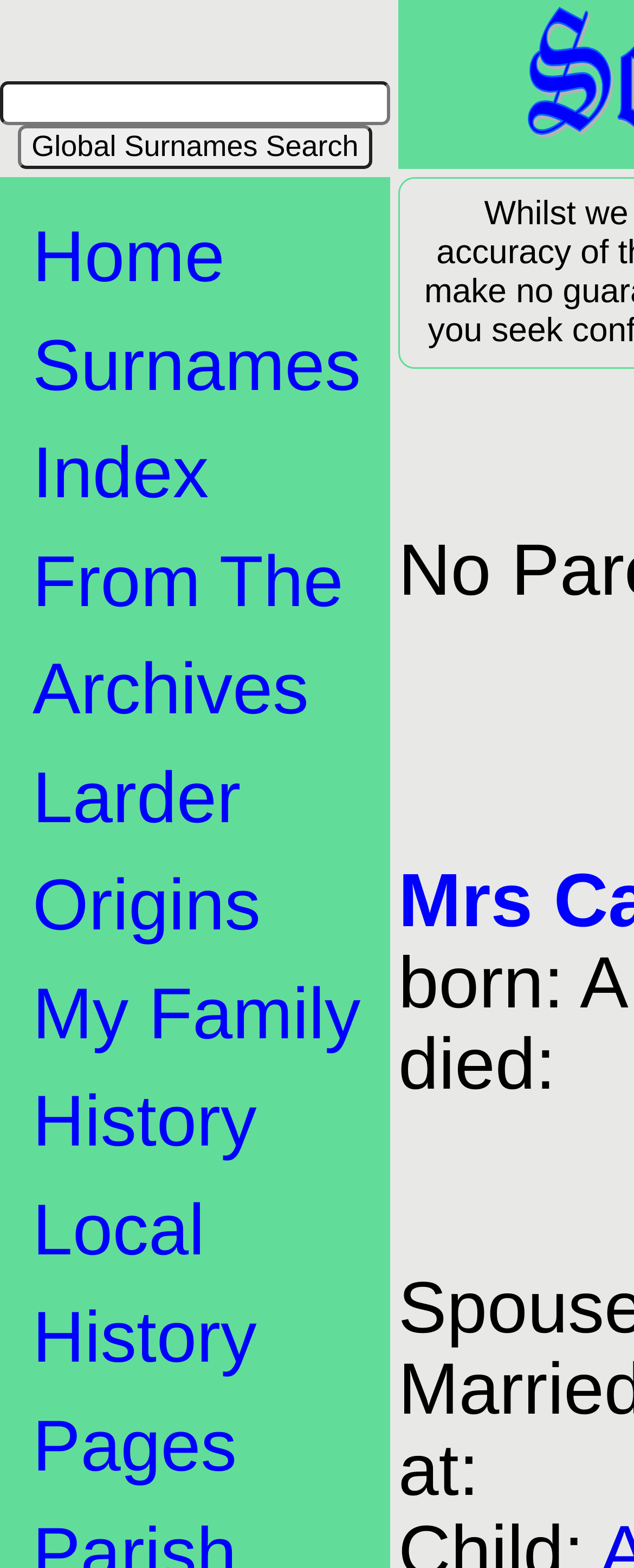What is the purpose of the button next to the searchbox?
Respond to the question with a single word or phrase according to the image.

Global Surnames Search